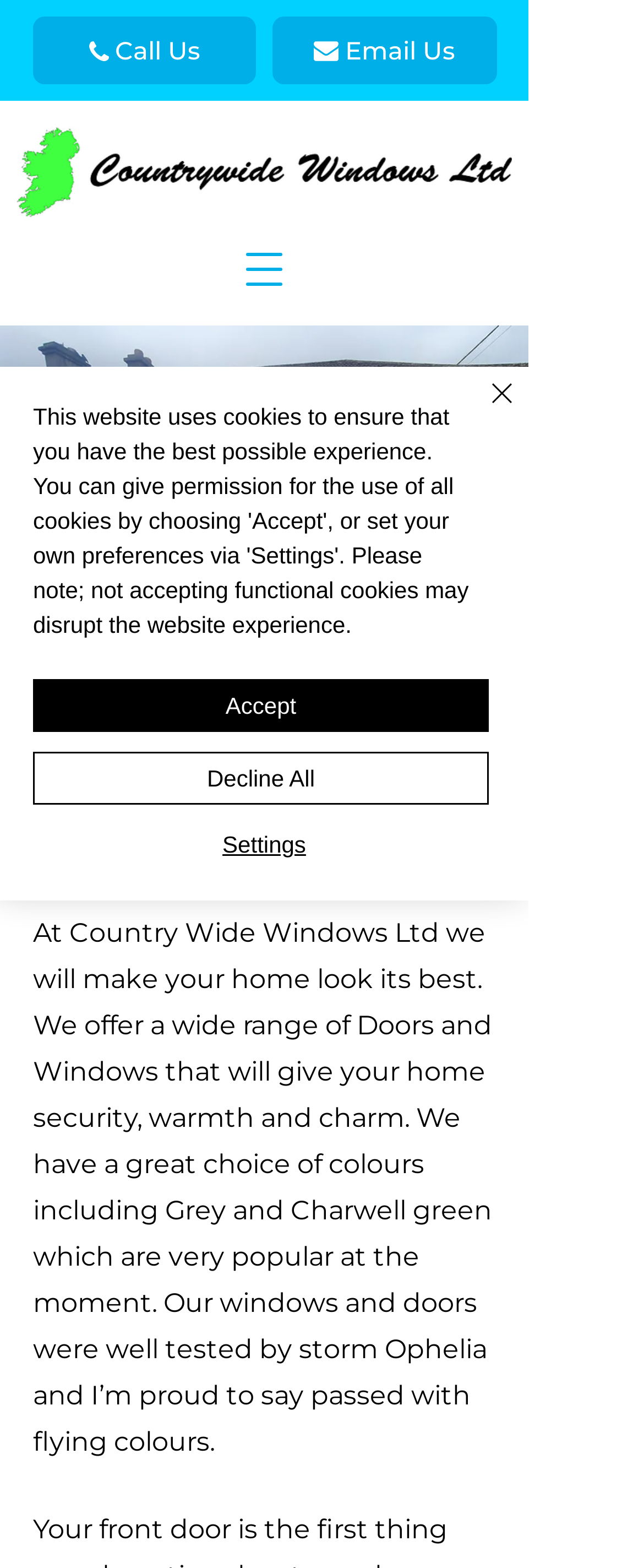Identify the bounding box for the described UI element: "Decline All".

[0.051, 0.479, 0.759, 0.513]